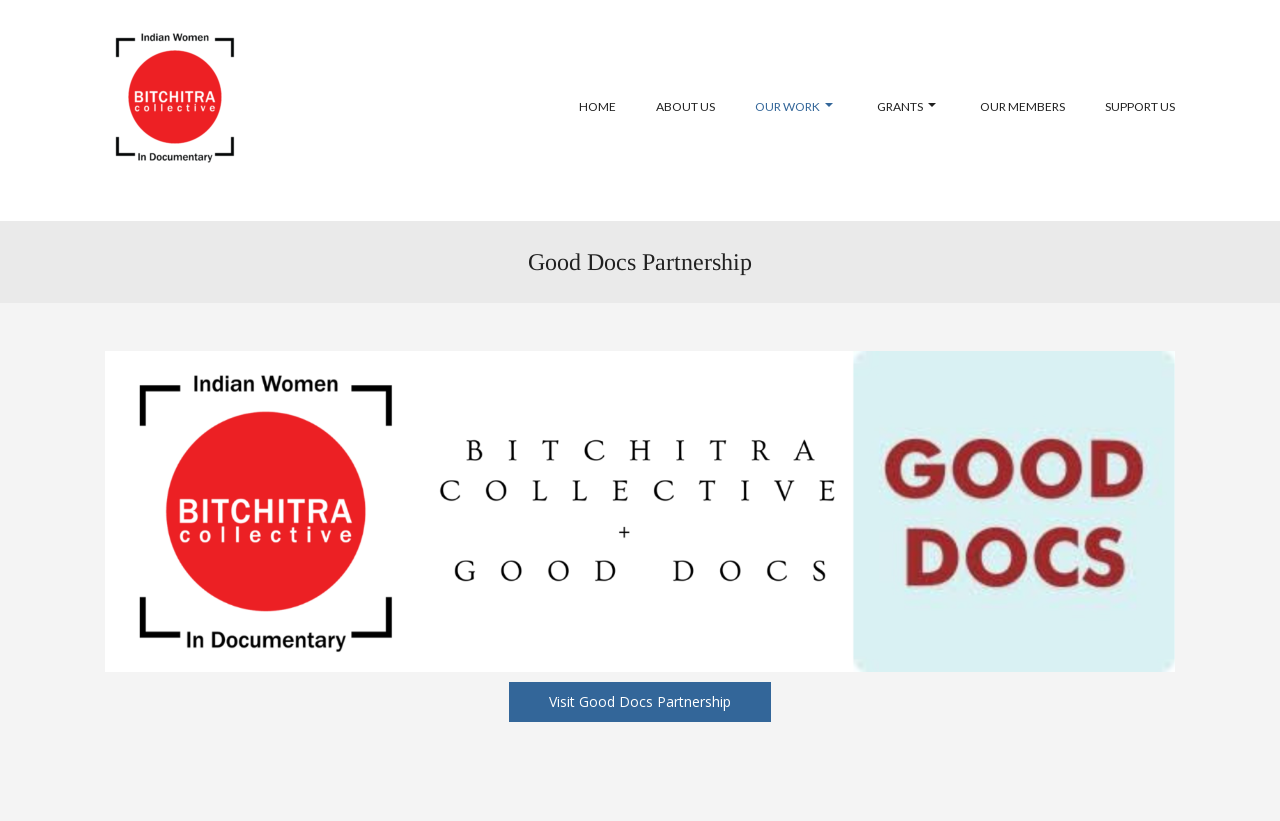Specify the bounding box coordinates of the area that needs to be clicked to achieve the following instruction: "Visit Good Docs Partnership".

[0.398, 0.83, 0.602, 0.879]